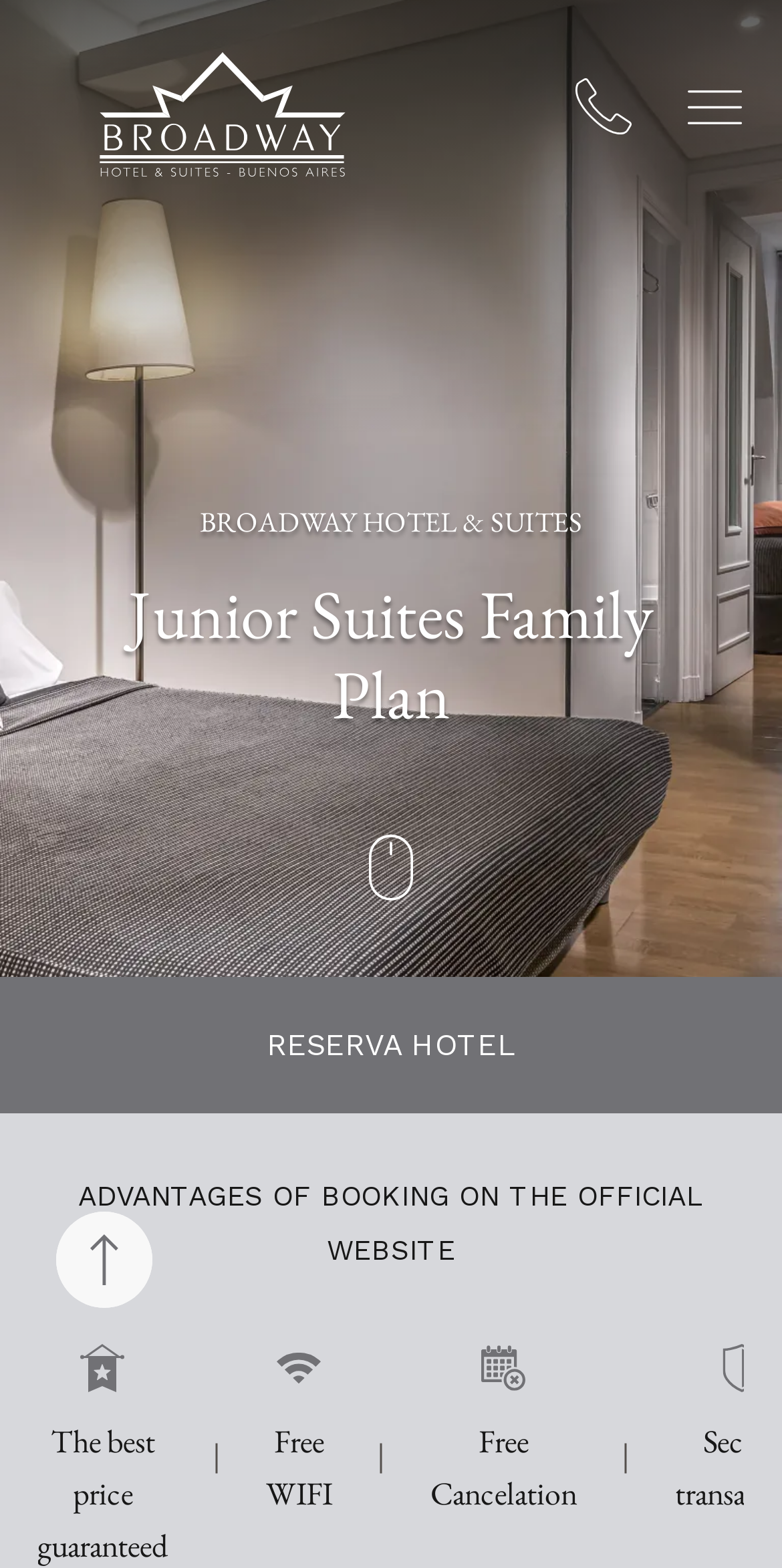Identify the bounding box of the UI component described as: "aria-label="Broadway Hotel & Suites"".

[0.051, 0.033, 0.518, 0.113]